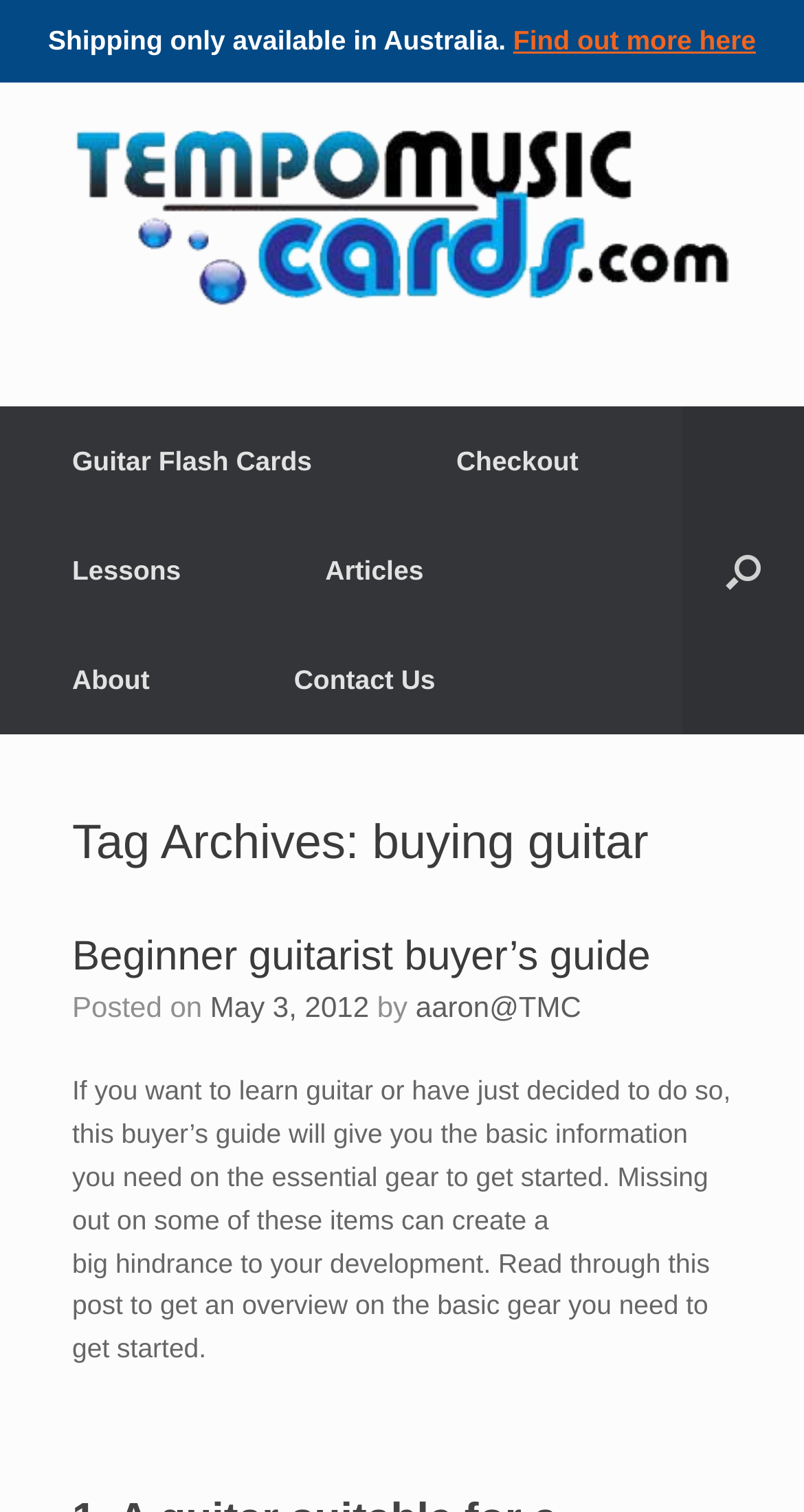What is the date of the article on this webpage?
Please provide a single word or phrase answer based on the image.

May 3, 2012